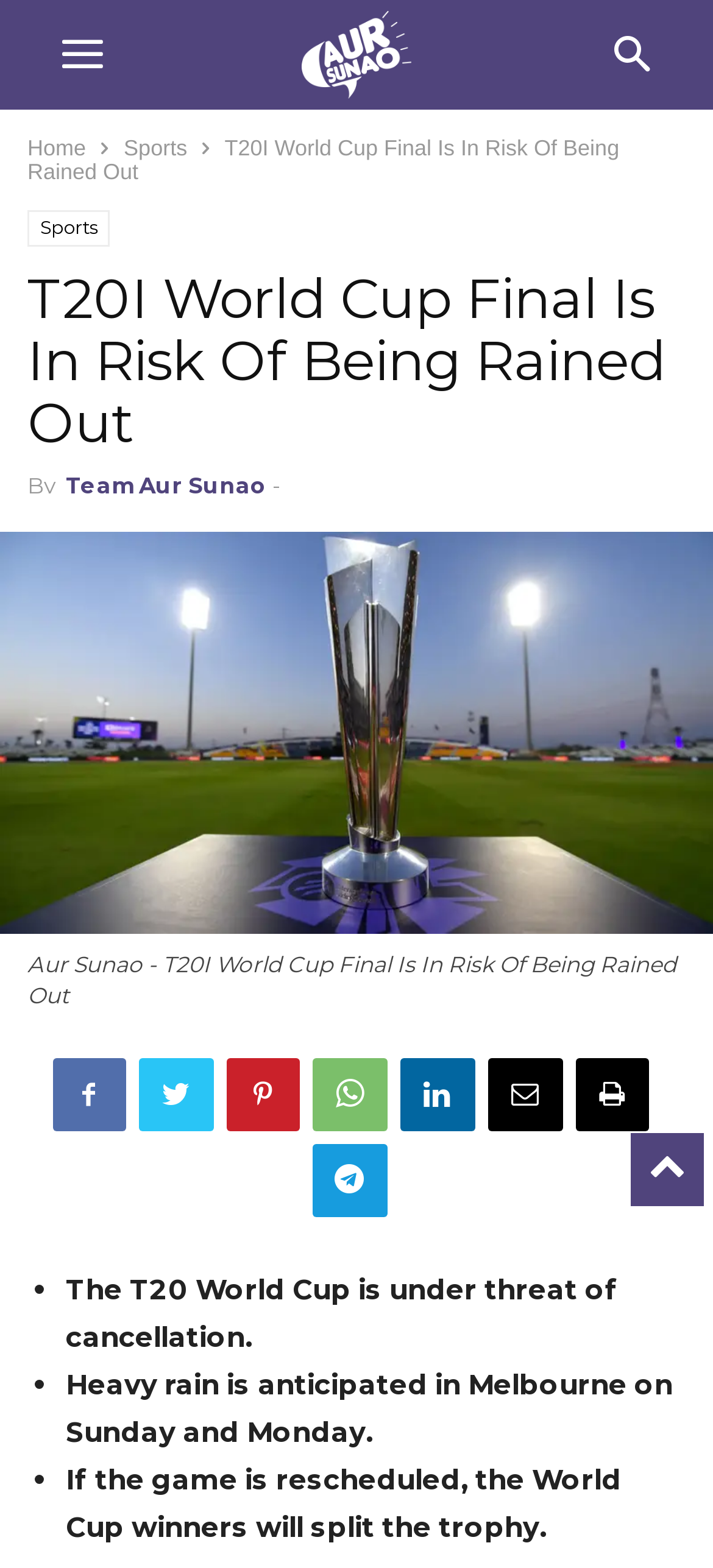Please mark the clickable region by giving the bounding box coordinates needed to complete this instruction: "read more about sports".

[0.174, 0.086, 0.263, 0.103]